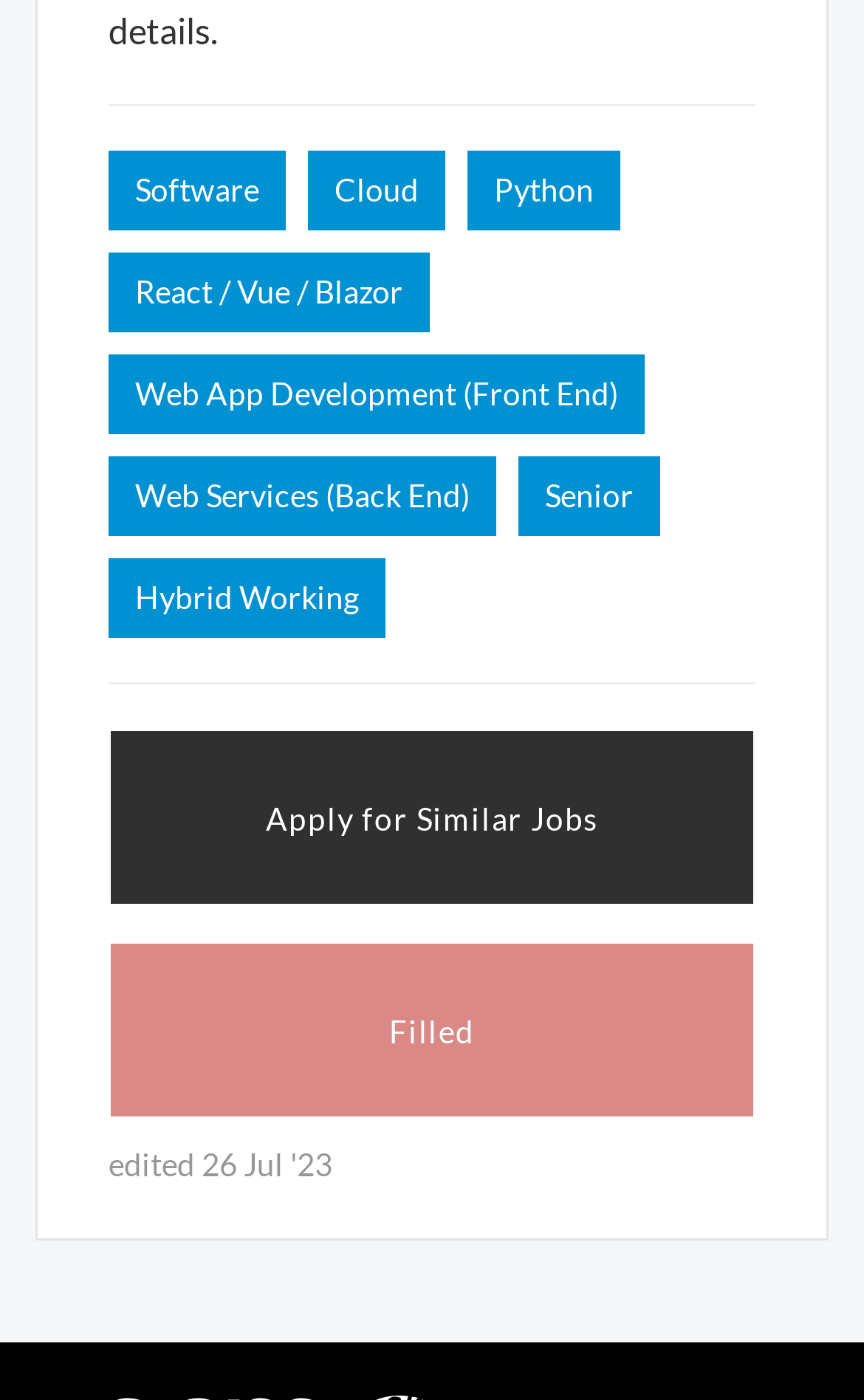Locate the bounding box coordinates of the element that needs to be clicked to carry out the instruction: "Click on Software link". The coordinates should be given as four float numbers ranging from 0 to 1, i.e., [left, top, right, bottom].

[0.126, 0.108, 0.331, 0.165]